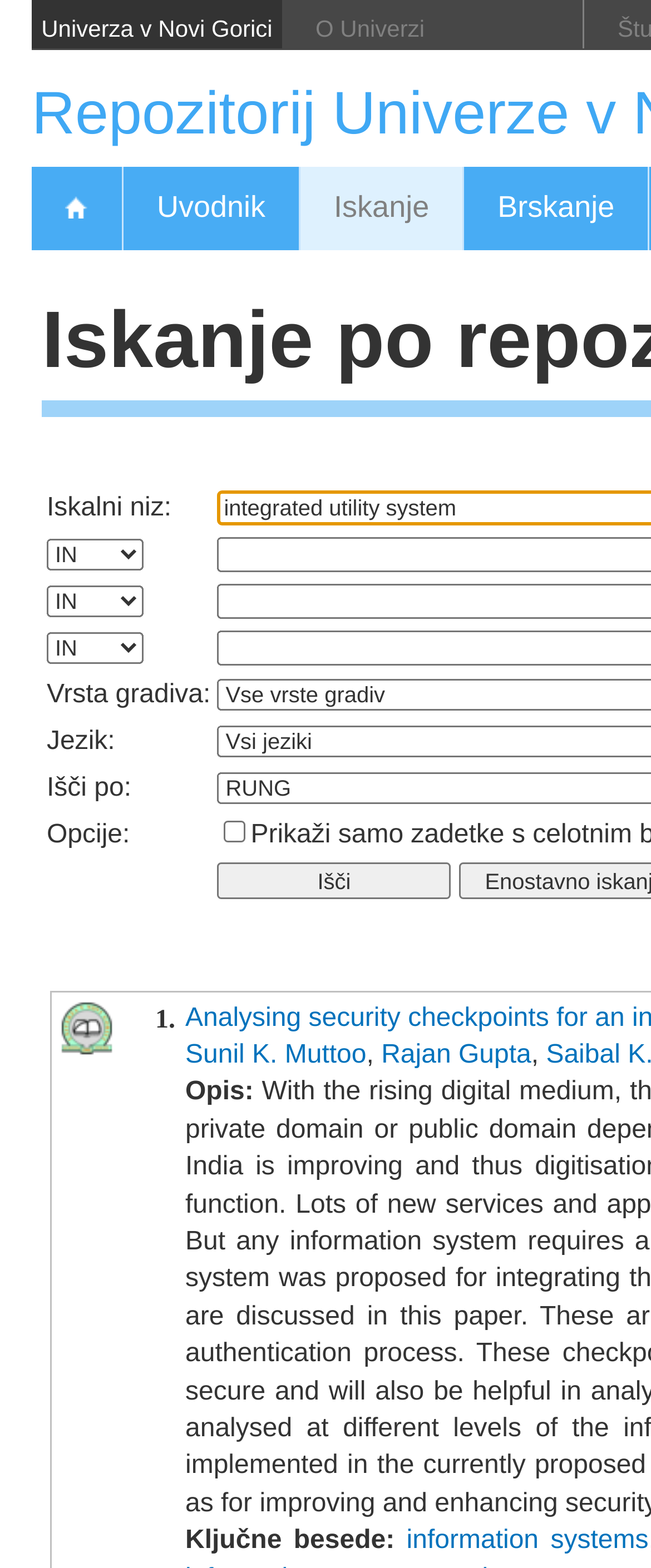What is the logo located at?
Look at the image and answer the question with a single word or phrase.

Top-left corner